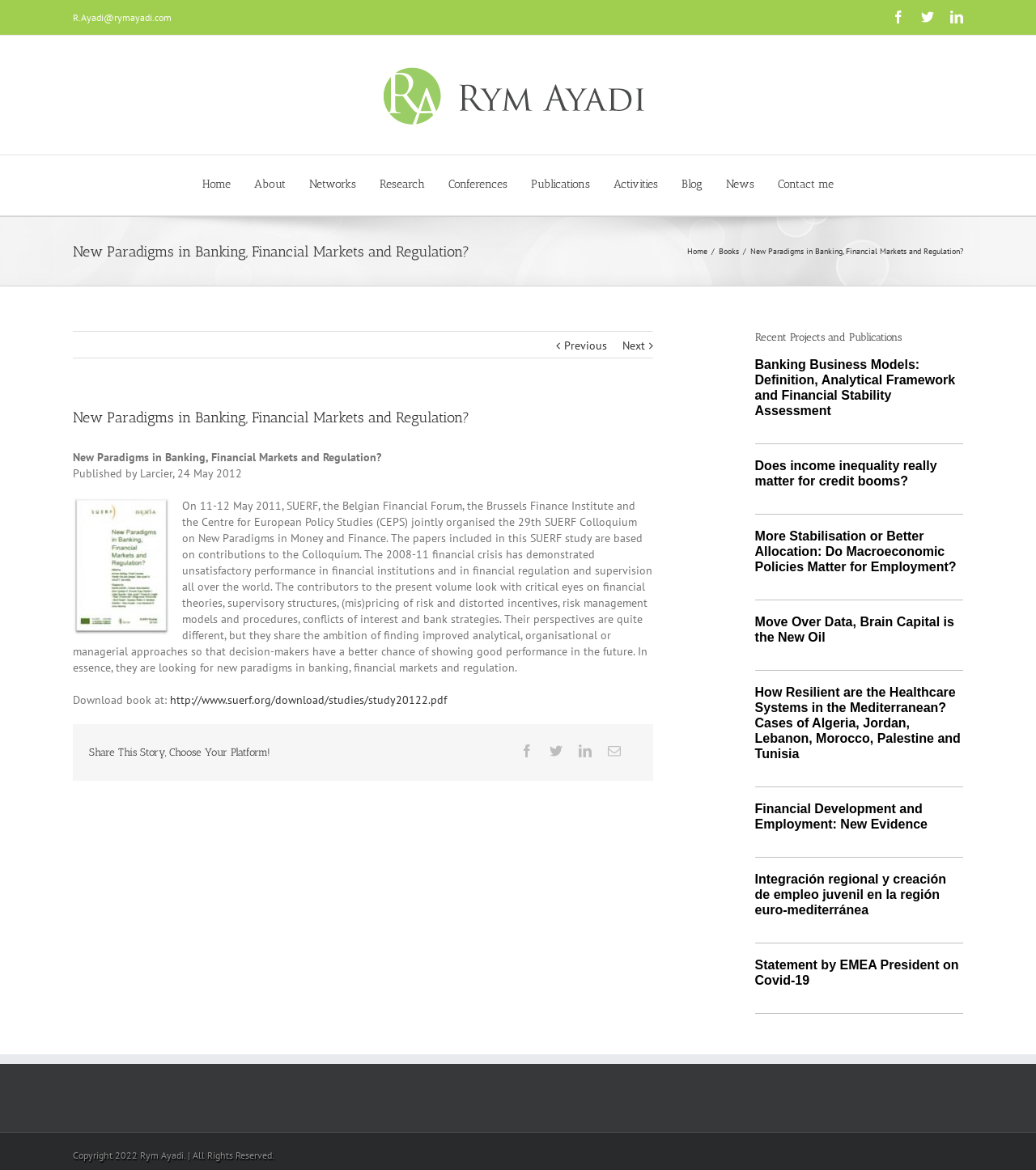Can you determine the main header of this webpage?

New Paradigms in Banking, Financial Markets and Regulation?